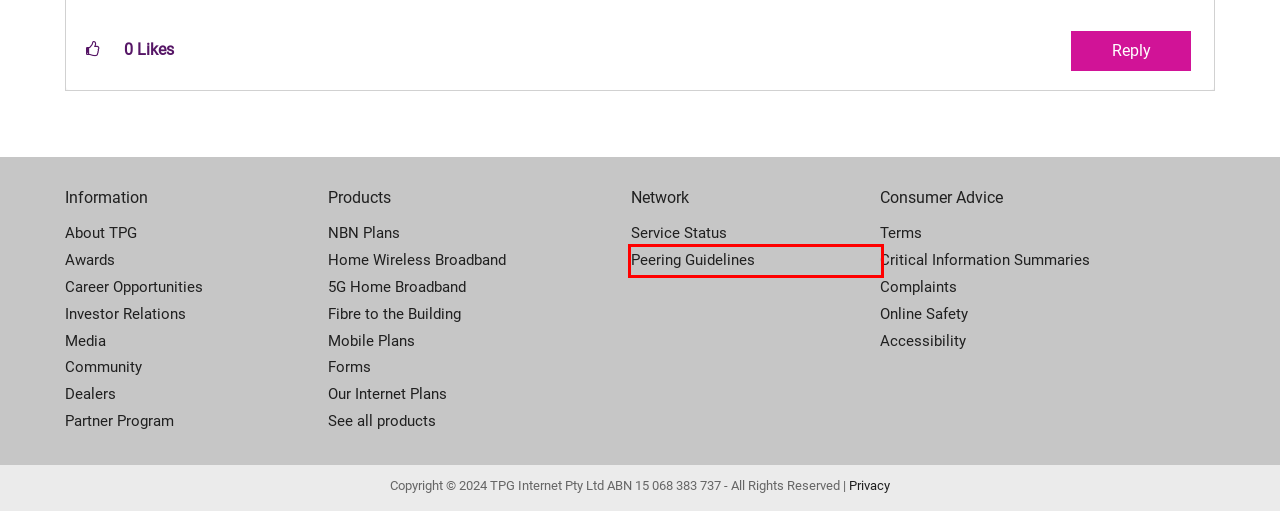With the provided screenshot showing a webpage and a red bounding box, determine which webpage description best fits the new page that appears after clicking the element inside the red box. Here are the options:
A. Peering Guidelines | TPG website
B. Critical Information Summary
C. TPG Service Description and Terms & Conditions
D. TPG Privacy Policy
E. TPG Fibre Plans | TPG
F. nbn® Plans for fast internet speeds at home | TPG
G. Compare Internet Plans | TPG
H. Awards | TPG website

A